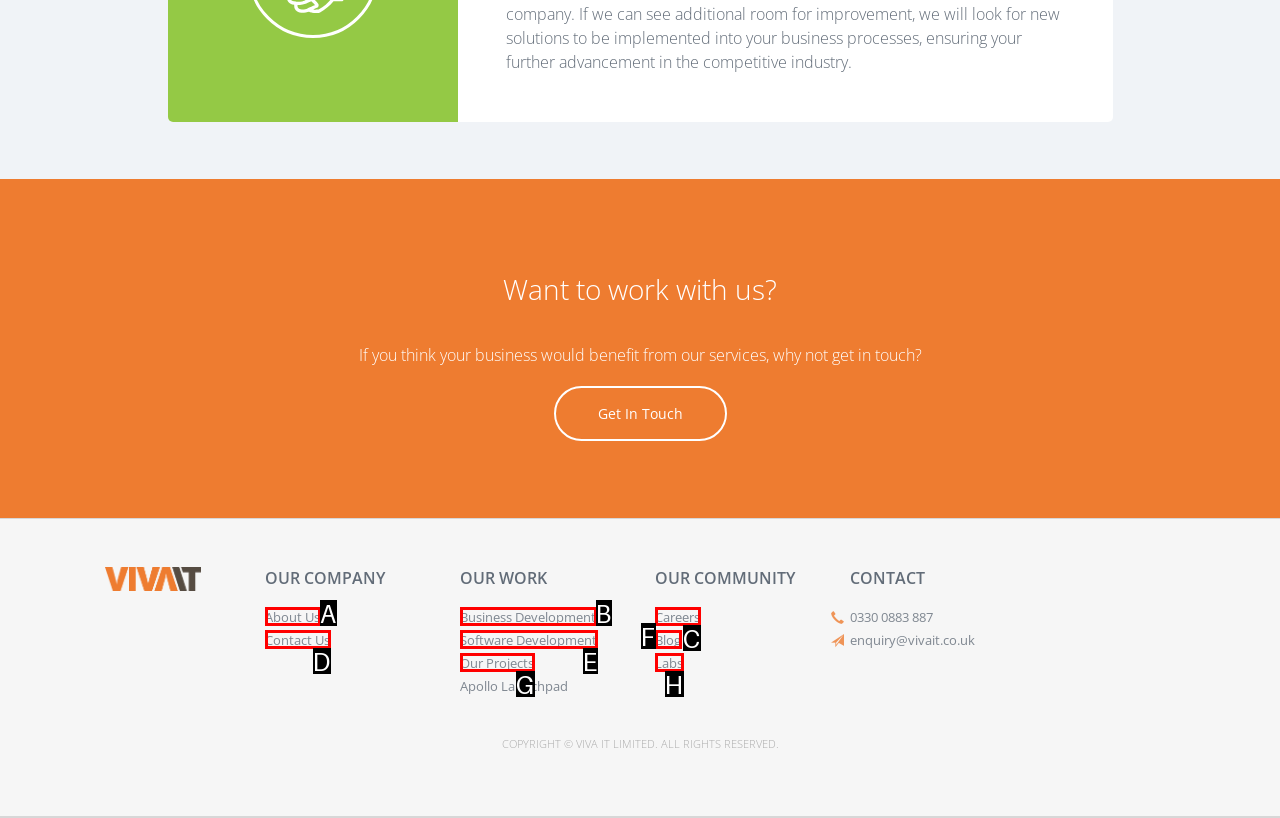Select the HTML element to finish the task: View careers opportunities Reply with the letter of the correct option.

C